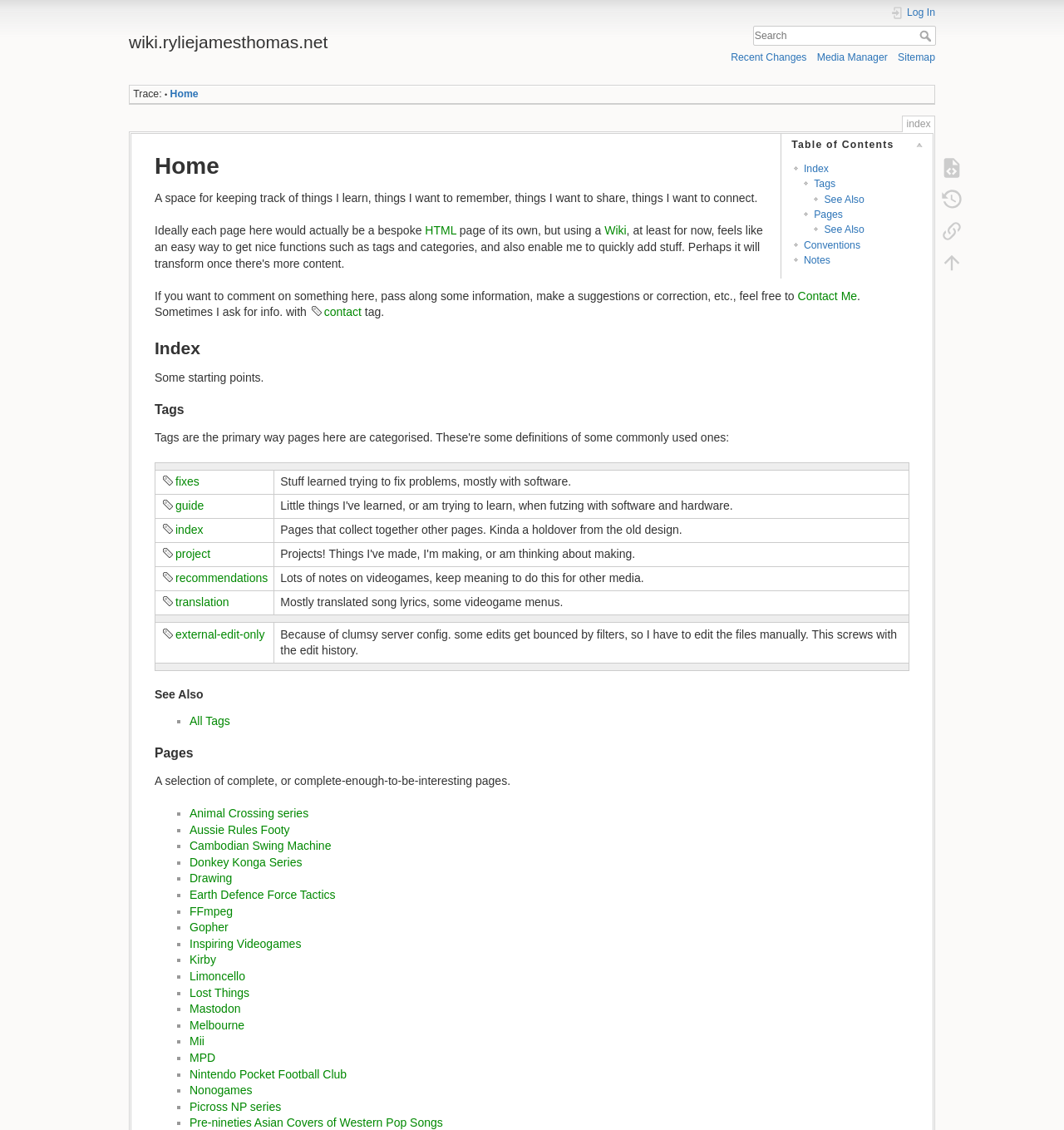Find the bounding box coordinates of the element you need to click on to perform this action: 'Search for something'. The coordinates should be represented by four float values between 0 and 1, in the format [left, top, right, bottom].

[0.508, 0.023, 0.879, 0.041]